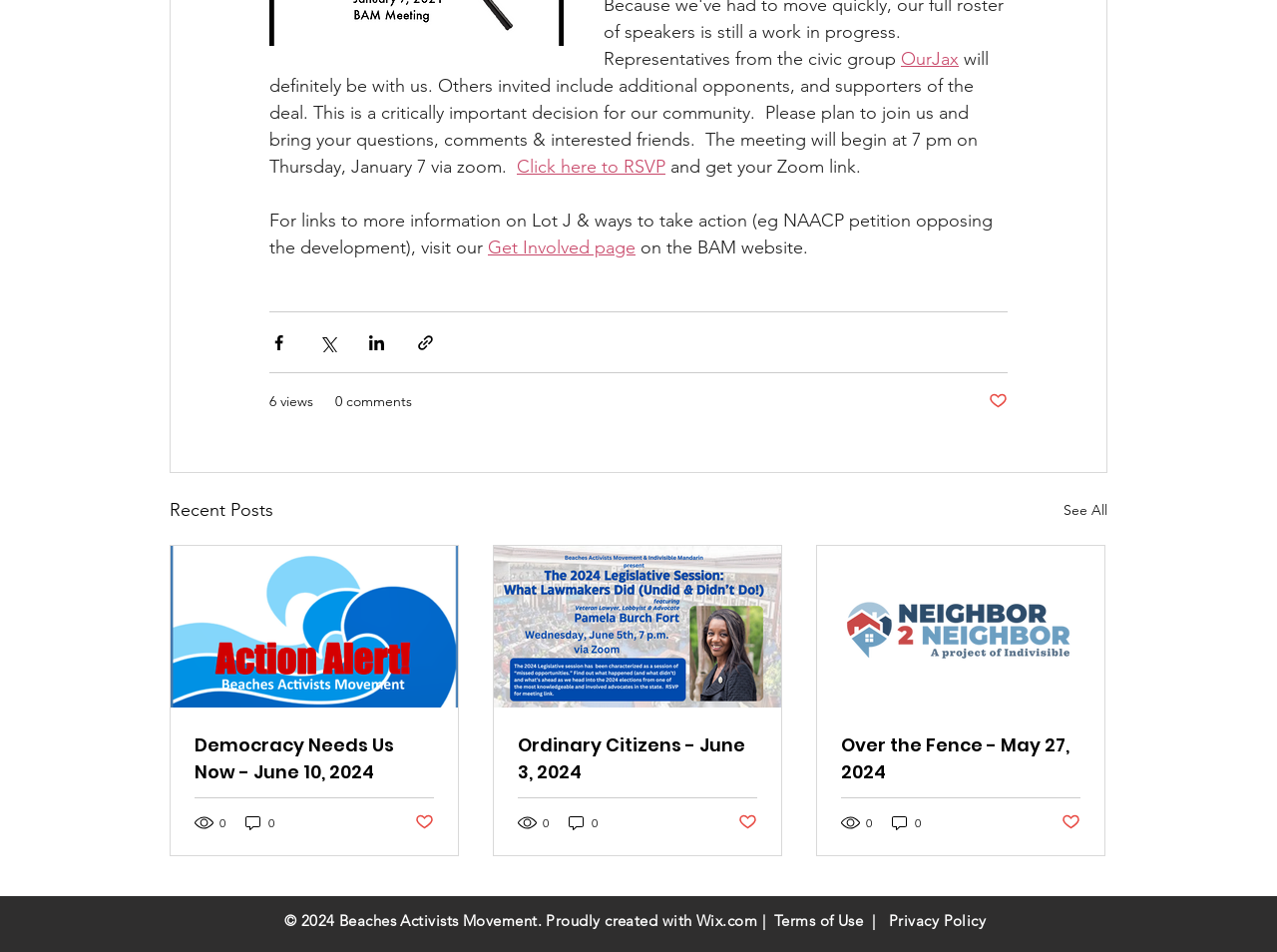Please provide the bounding box coordinates in the format (top-left x, top-left y, bottom-right x, bottom-right y). Remember, all values are floating point numbers between 0 and 1. What is the bounding box coordinate of the region described as: Click here to RSVP

[0.405, 0.164, 0.521, 0.187]